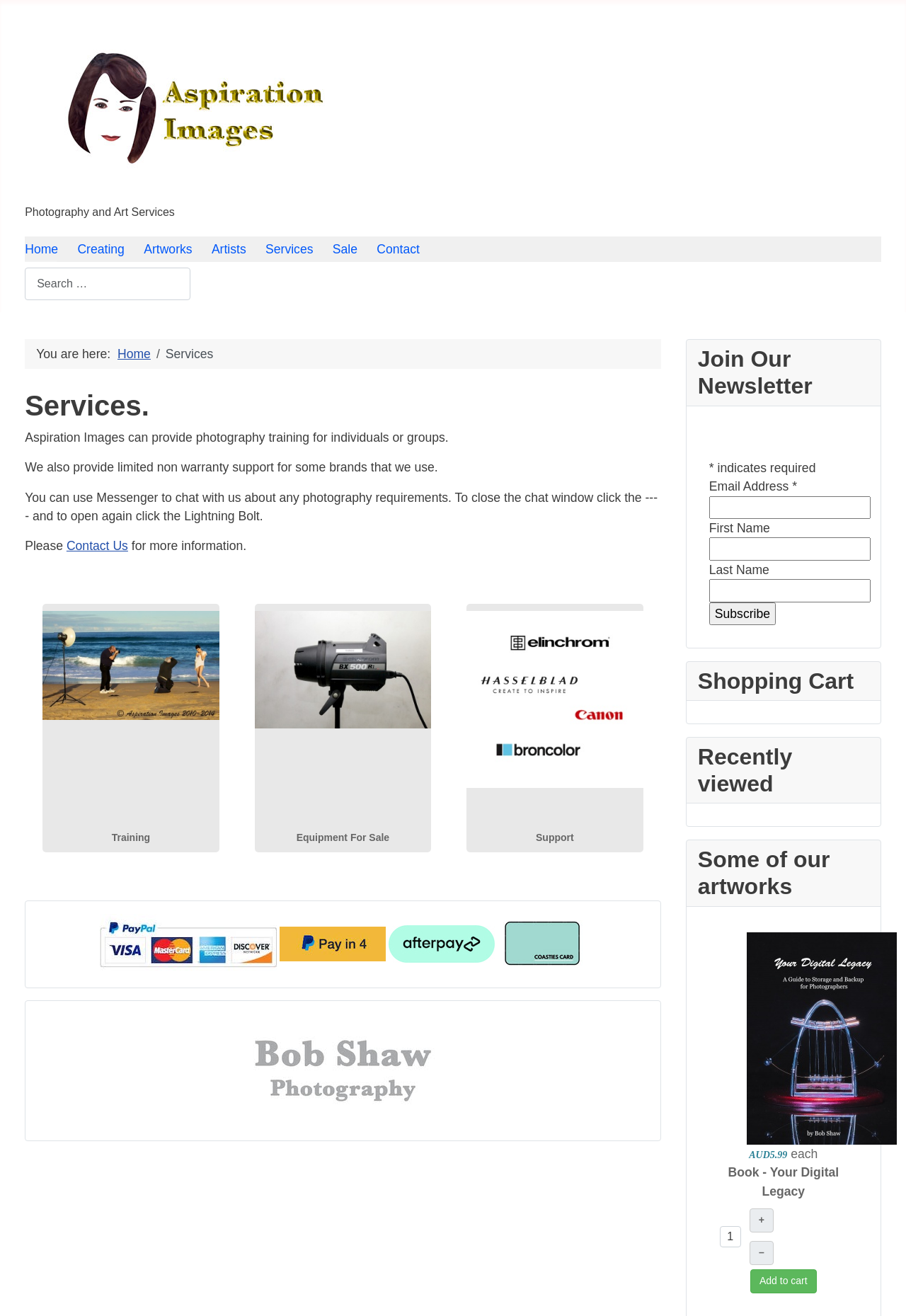Respond to the question below with a single word or phrase:
What is the price of the 'Your Digital Legacy' book?

AUD5.99 each